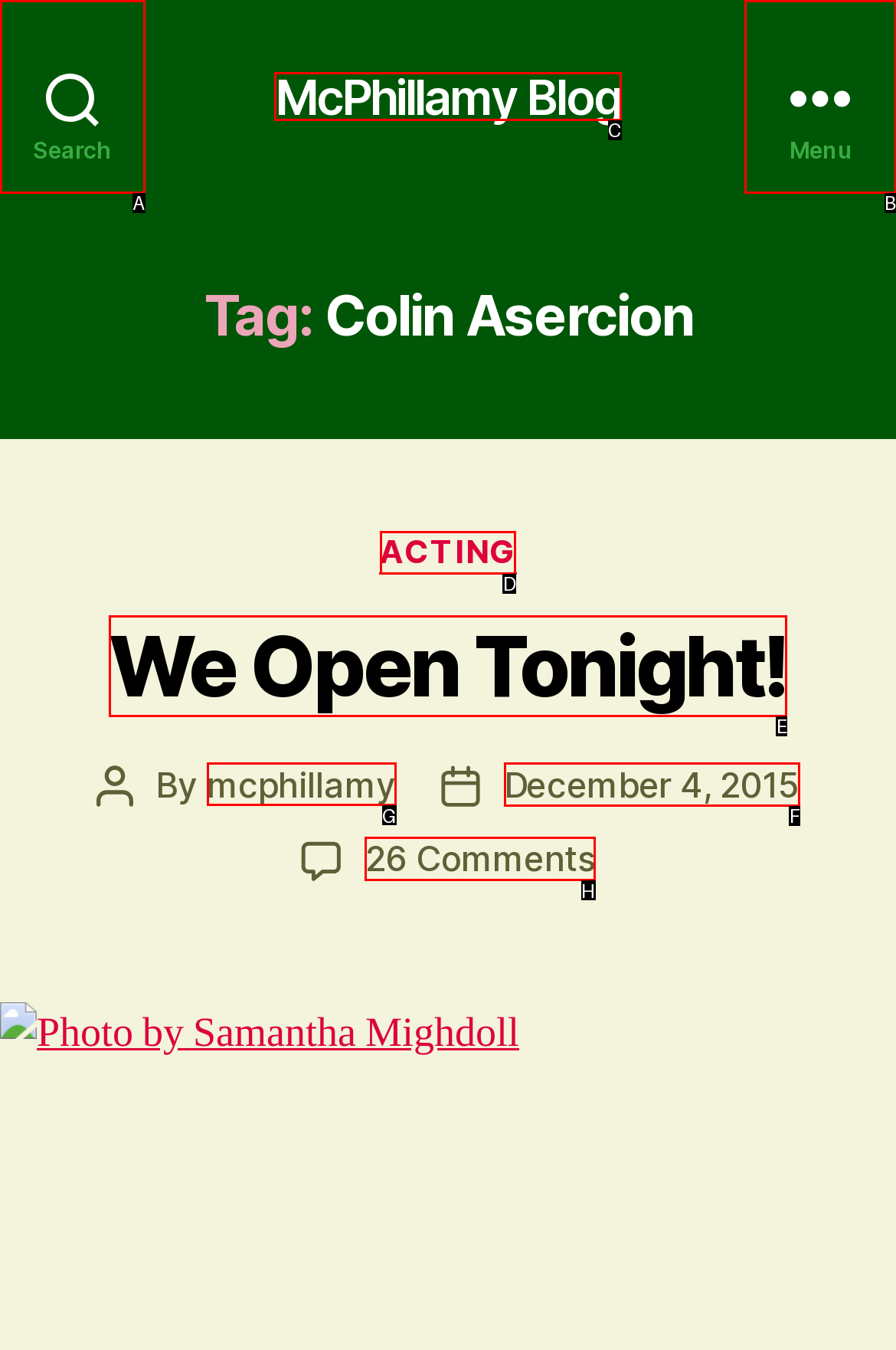Specify which HTML element I should click to complete this instruction: View all posts by mcphillamy Answer with the letter of the relevant option.

G